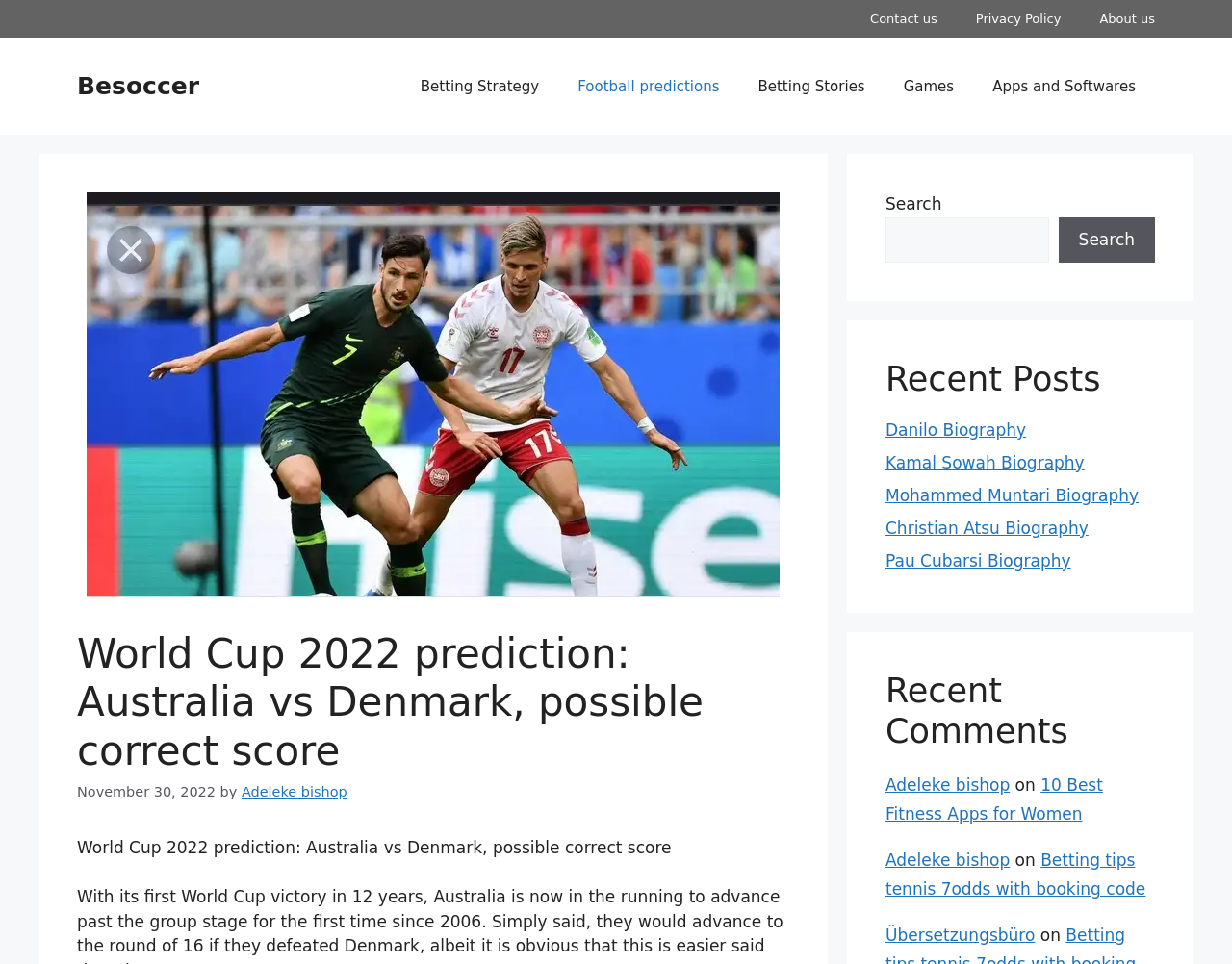Identify the bounding box for the UI element described as: "parent_node: Search name="s"". Ensure the coordinates are four float numbers between 0 and 1, formatted as [left, top, right, bottom].

[0.719, 0.225, 0.851, 0.272]